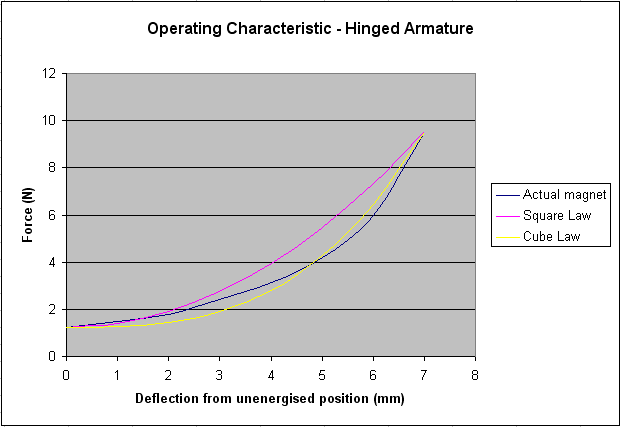What is the relationship between force and deflection?
By examining the image, provide a one-word or phrase answer.

Force increases with deflection